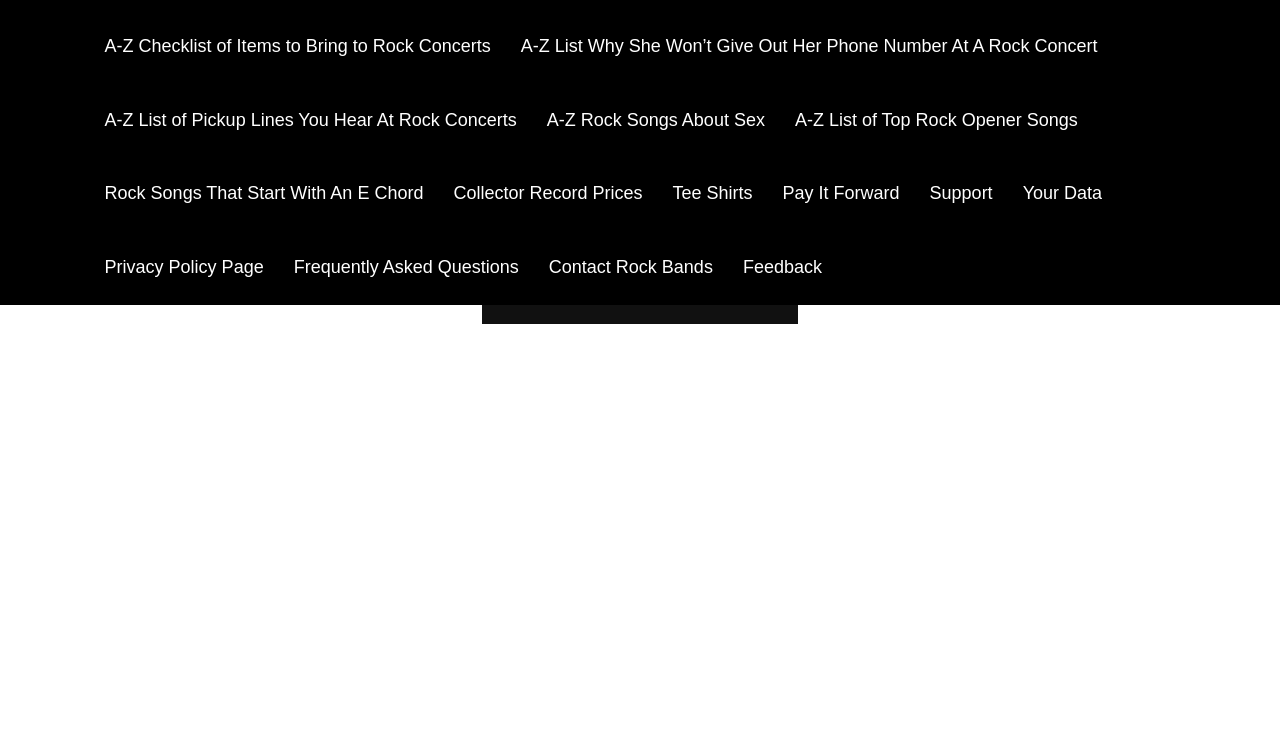Calculate the bounding box coordinates of the UI element given the description: "A-Z Rock Songs About Sex".

[0.415, 0.114, 0.609, 0.215]